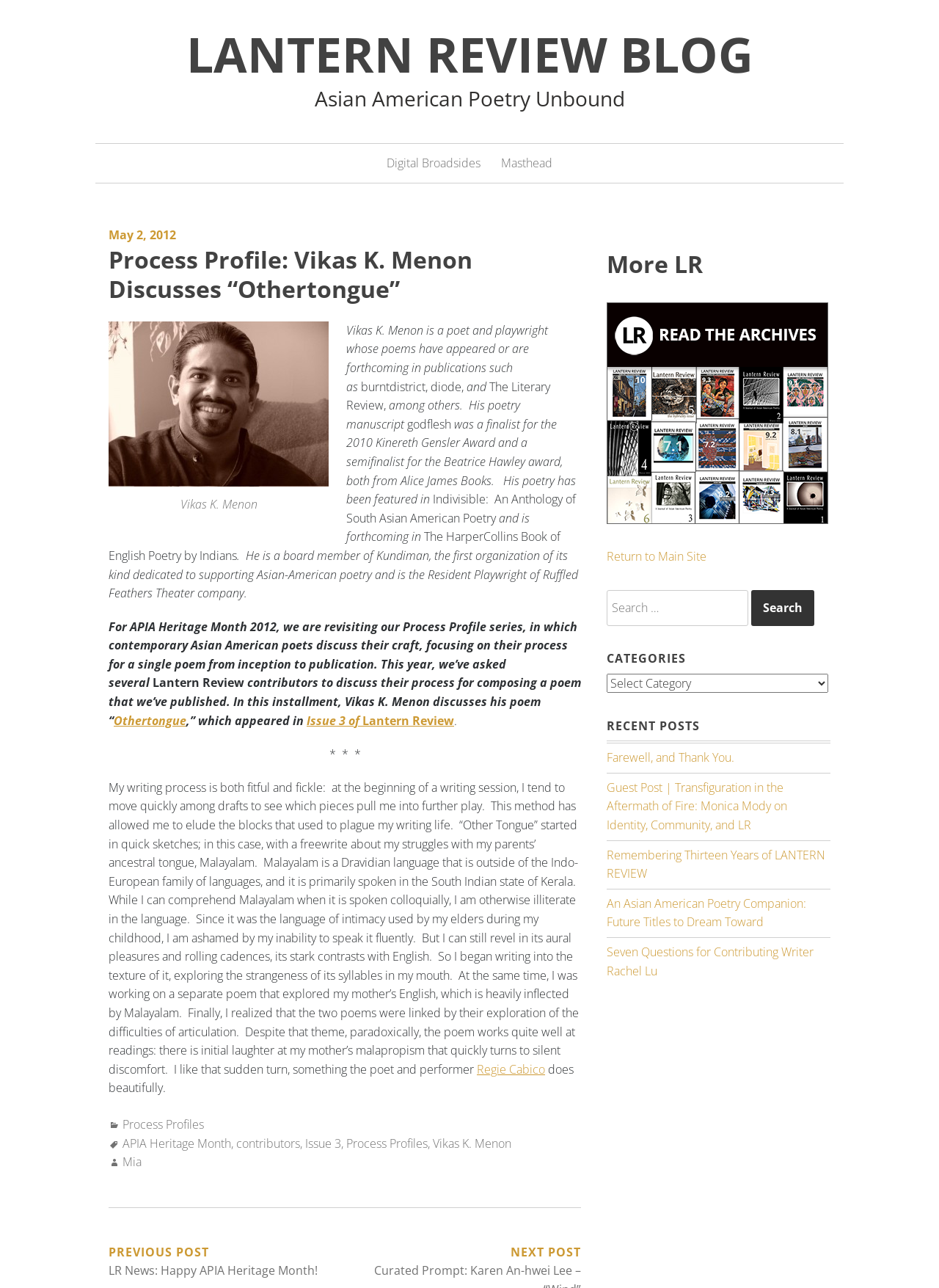Highlight the bounding box coordinates of the element that should be clicked to carry out the following instruction: "Click on the link to read the article 'Othertongue'". The coordinates must be given as four float numbers ranging from 0 to 1, i.e., [left, top, right, bottom].

[0.121, 0.553, 0.198, 0.566]